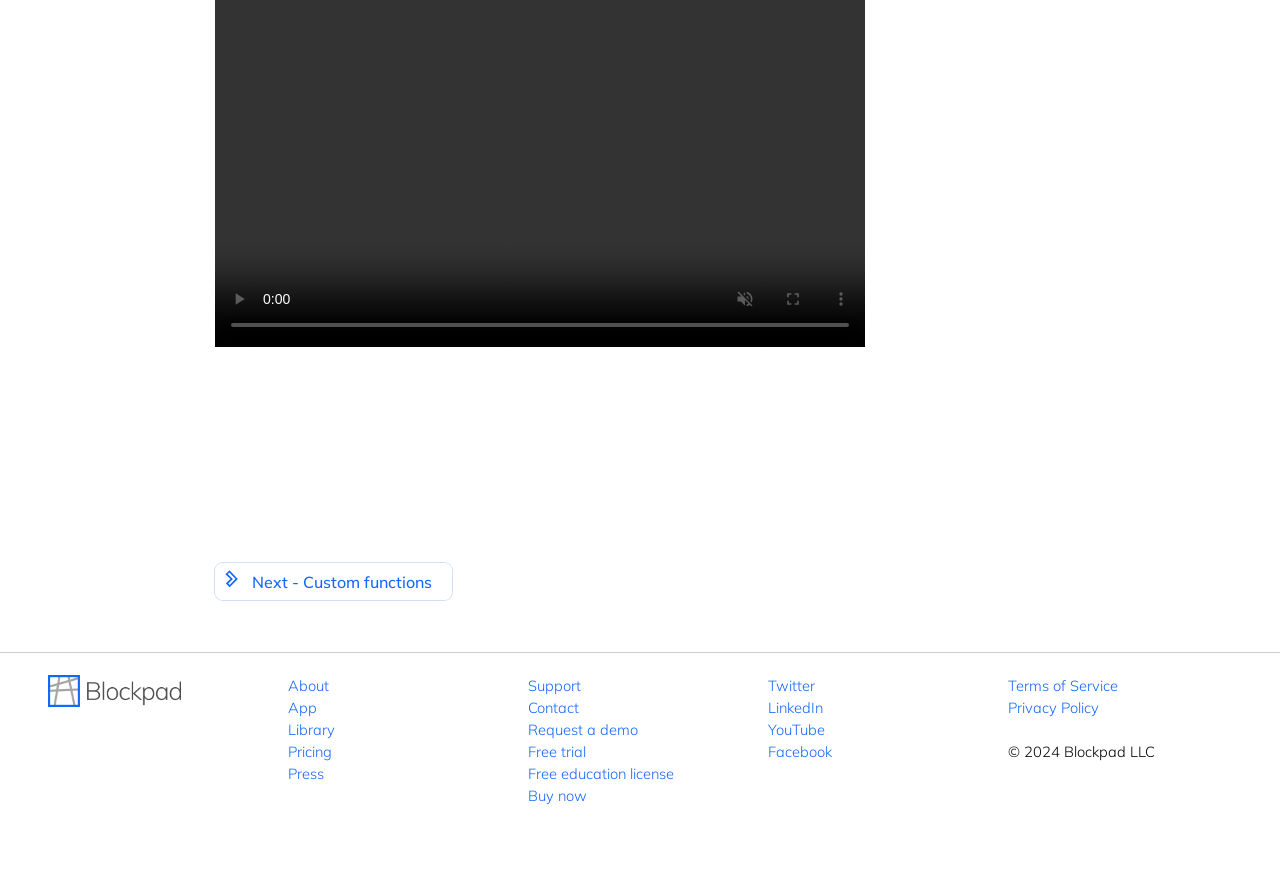Using the details from the image, please elaborate on the following question: How many social media links are present?

The social media links are identified by their OCR texts 'Twitter', 'LinkedIn', 'YouTube', and 'Facebook', and have bounding boxes with coordinates [0.6, 0.773, 0.637, 0.795], [0.6, 0.798, 0.643, 0.82], [0.6, 0.823, 0.645, 0.845], and [0.6, 0.848, 0.65, 0.87], respectively. There are 4 social media links present.